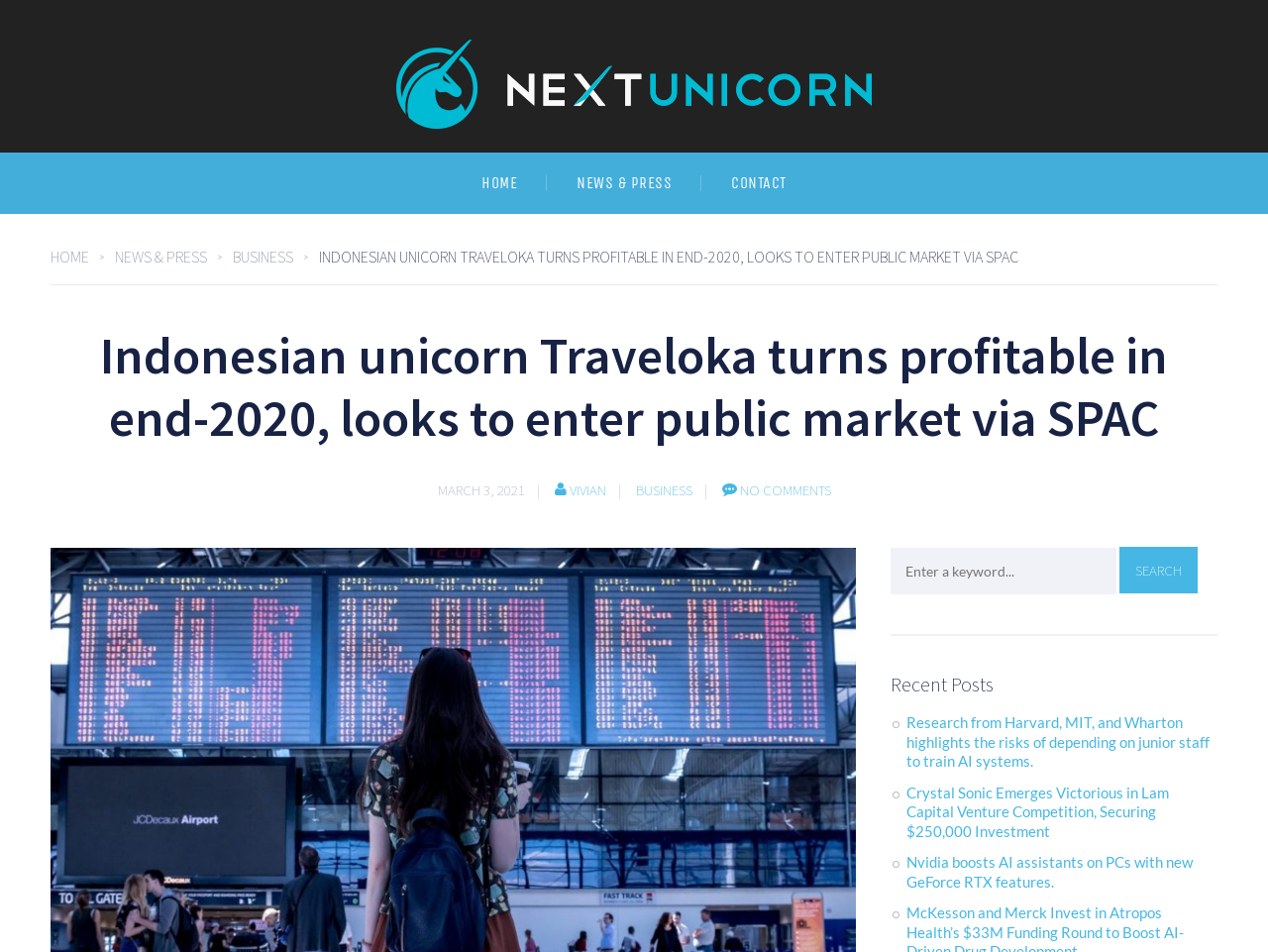Find the bounding box coordinates of the element to click in order to complete the given instruction: "Check the 'Recent Posts'."

[0.702, 0.704, 0.96, 0.734]